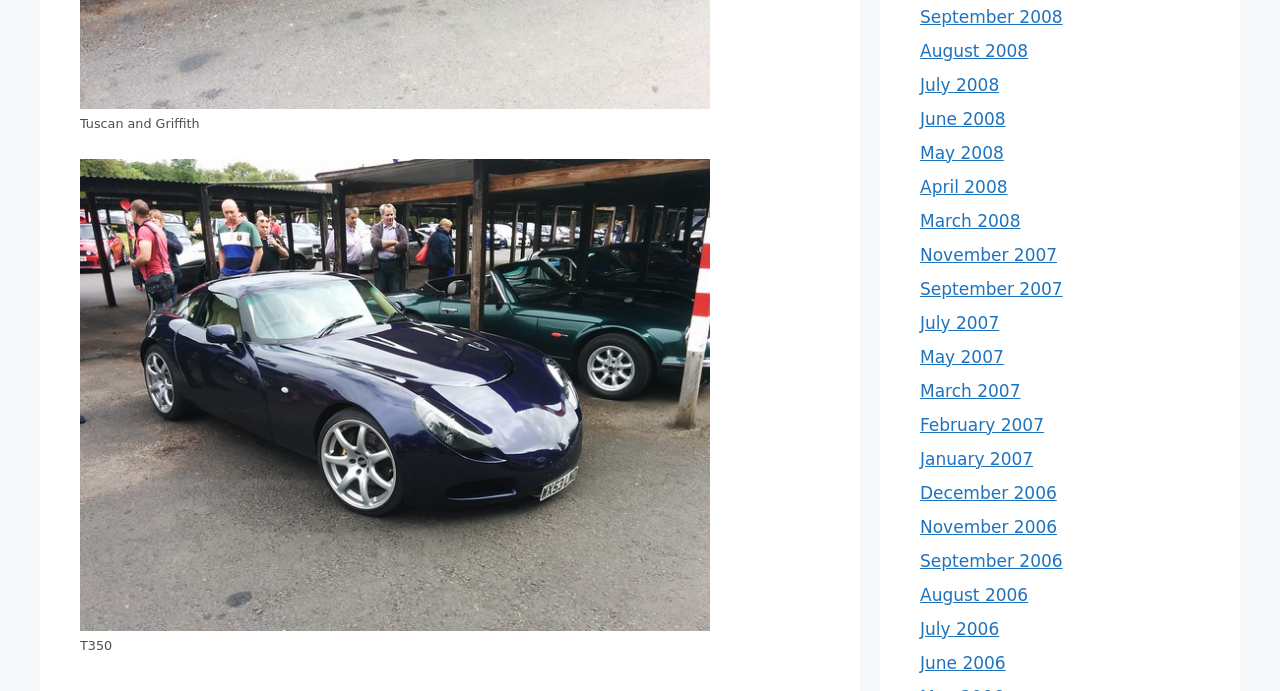Identify the bounding box coordinates for the element you need to click to achieve the following task: "go to January 2007". The coordinates must be four float values ranging from 0 to 1, formatted as [left, top, right, bottom].

[0.719, 0.649, 0.807, 0.678]